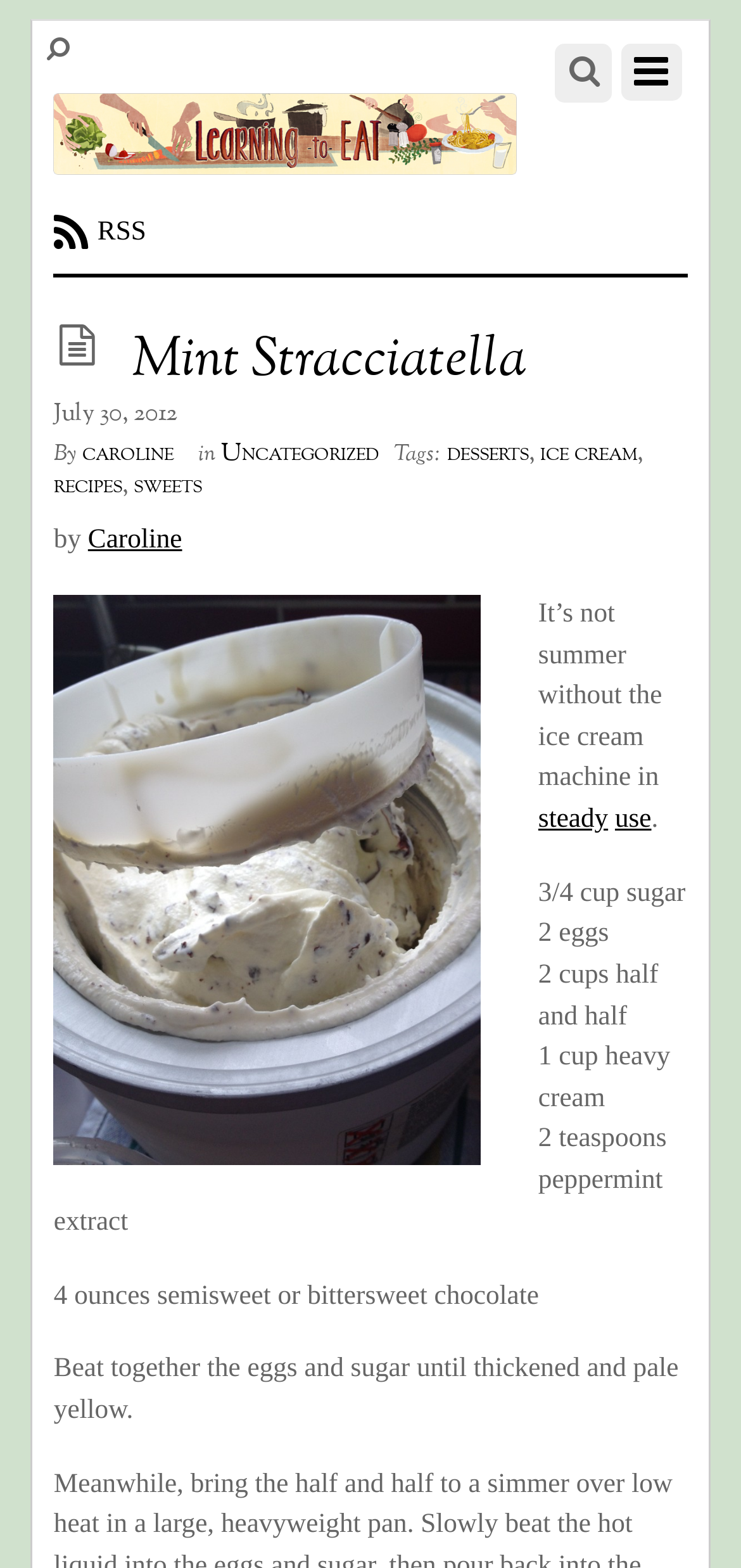Identify and provide the bounding box for the element described by: "sweets".

[0.18, 0.299, 0.273, 0.321]